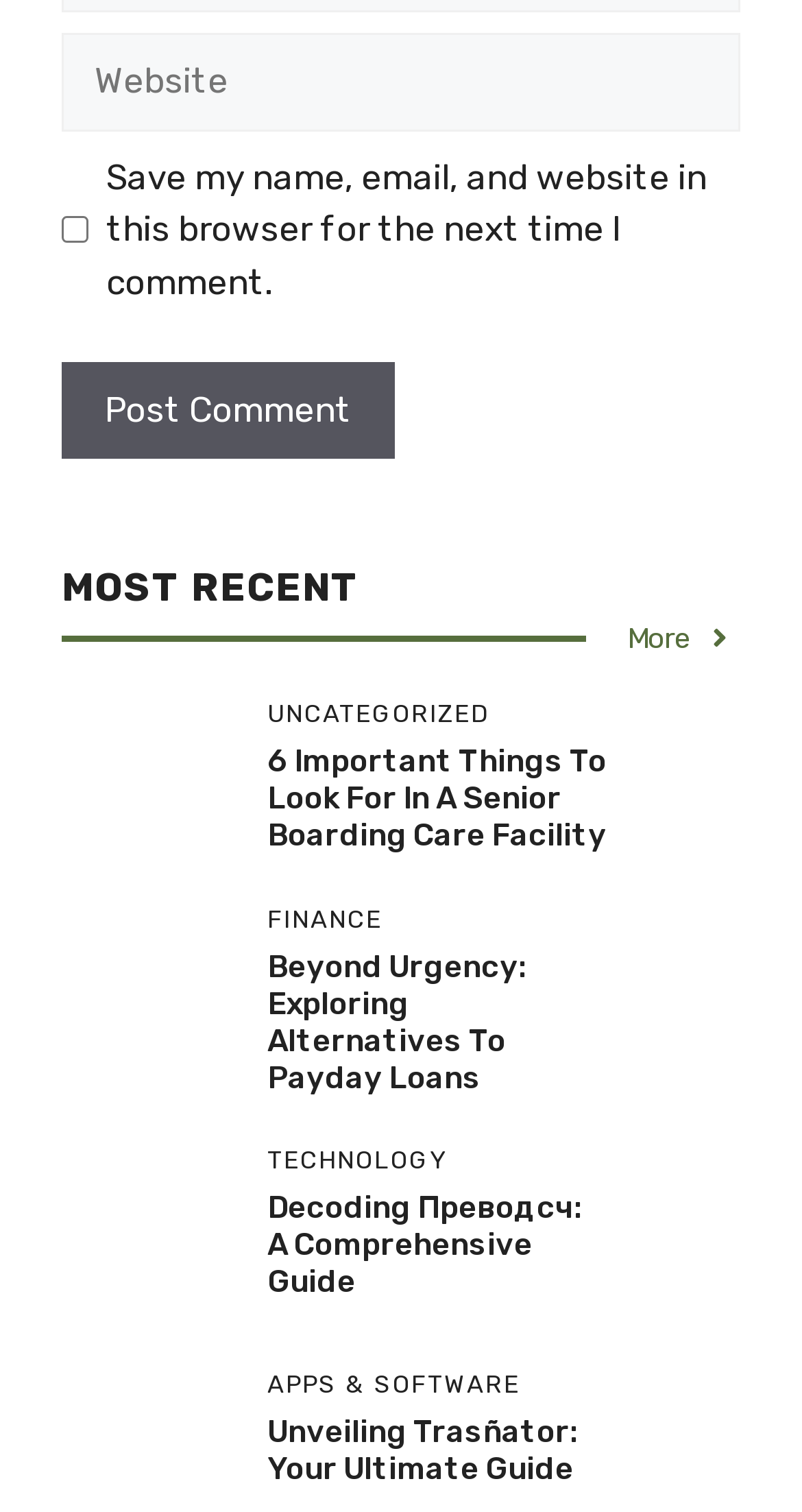Based on the element description: "parent_node: Comment name="url" placeholder="Website"", identify the bounding box coordinates for this UI element. The coordinates must be four float numbers between 0 and 1, listed as [left, top, right, bottom].

[0.077, 0.022, 0.923, 0.087]